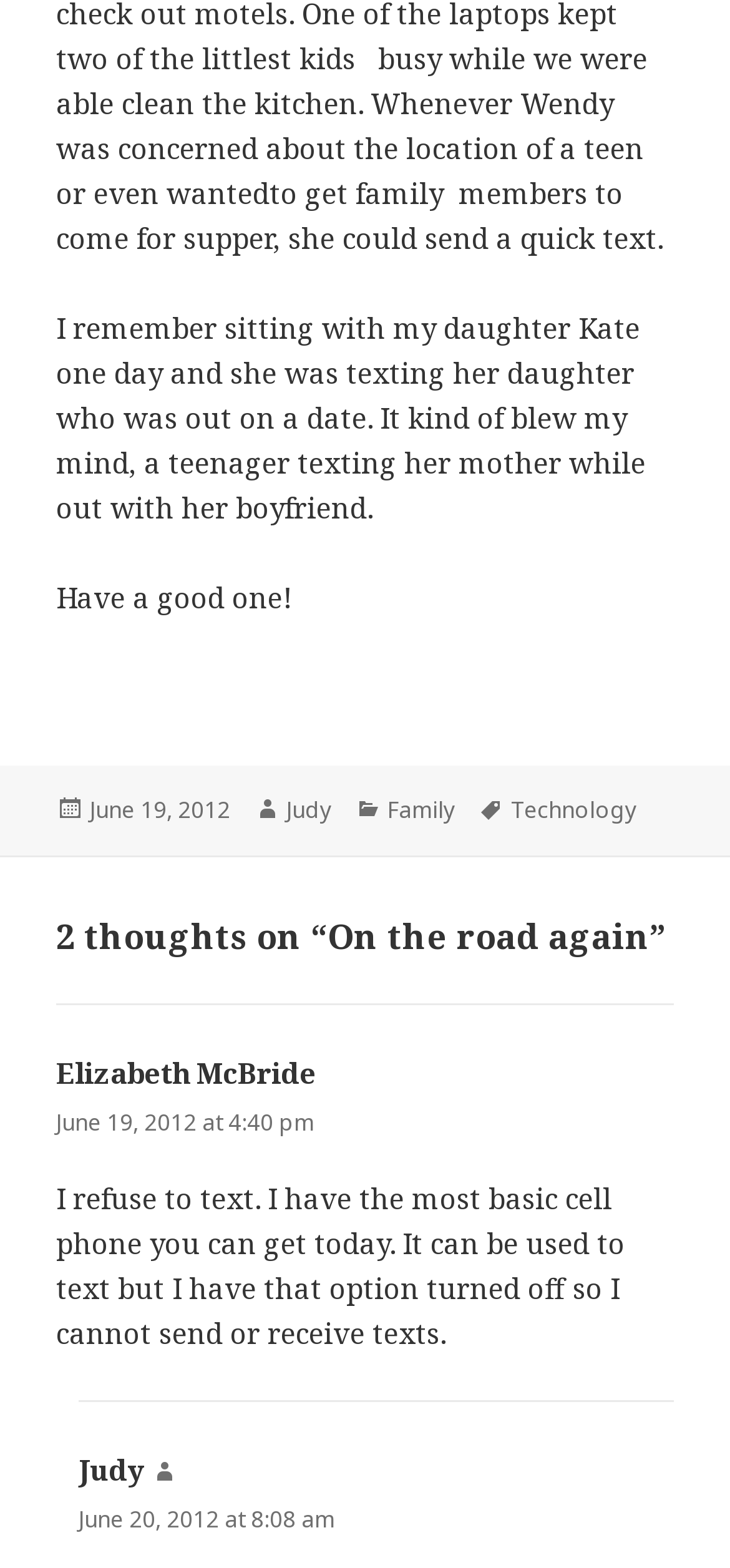Using the provided element description, identify the bounding box coordinates as (top-left x, top-left y, bottom-right x, bottom-right y). Ensure all values are between 0 and 1. Description: Jump to Recipe

None